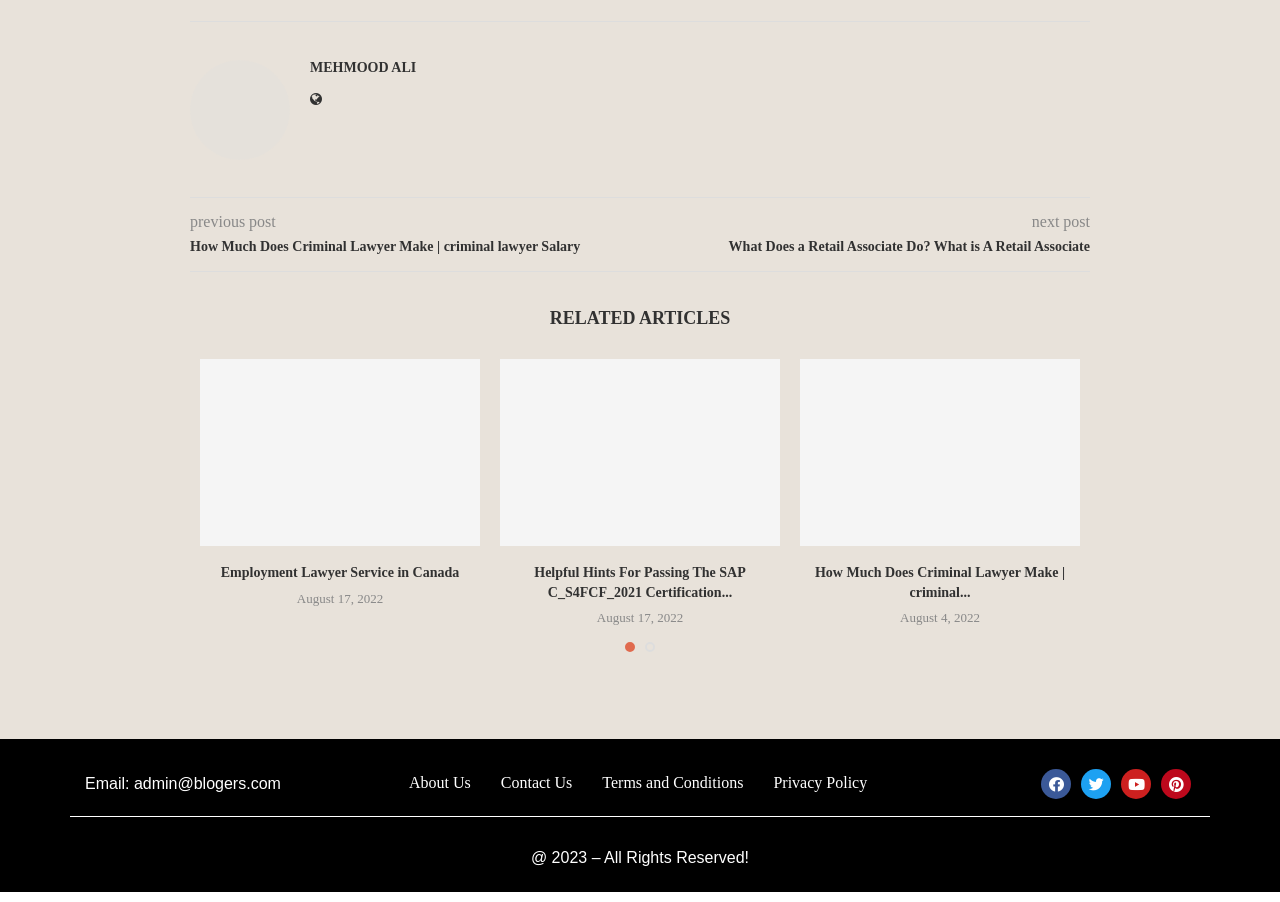Please provide a comprehensive response to the question based on the details in the image: How many related articles are there?

The related articles section is located below the main content, and it contains four links to different articles, each with a heading and a timestamp.